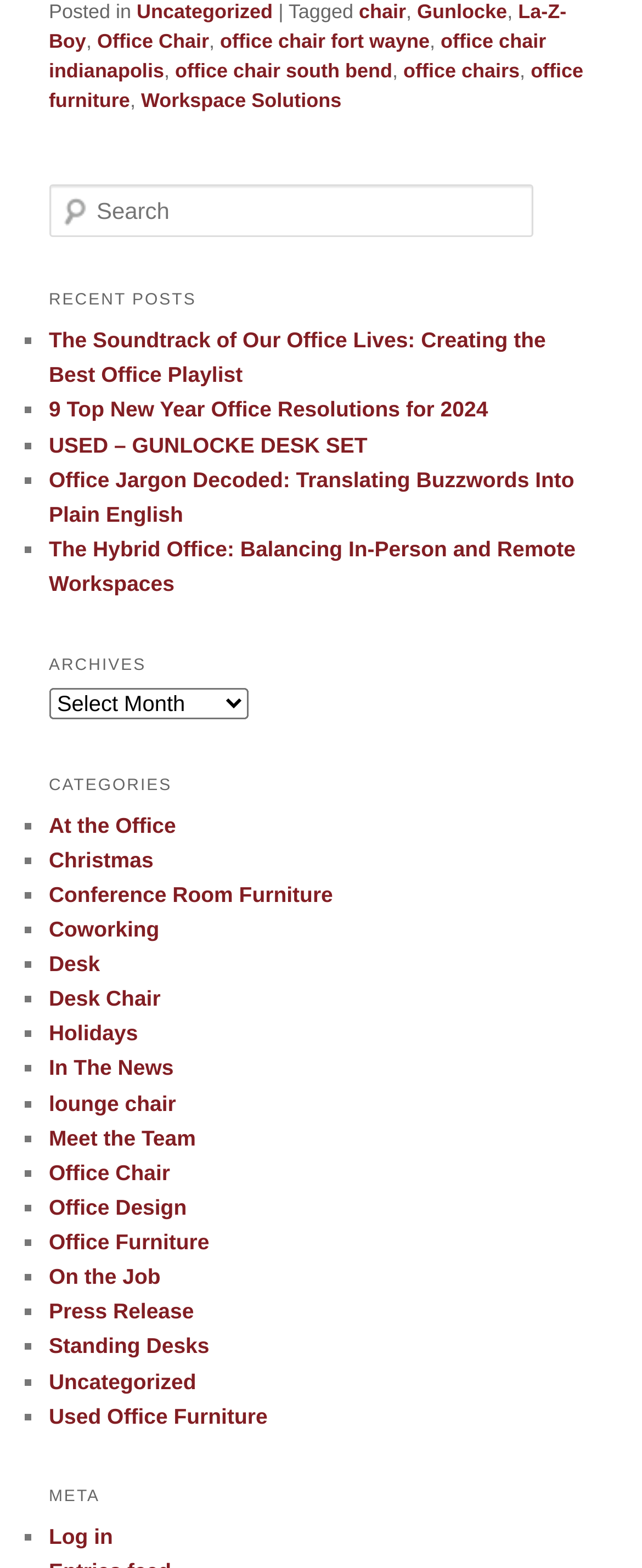Select the bounding box coordinates of the element I need to click to carry out the following instruction: "Select archives".

[0.076, 0.438, 0.386, 0.458]